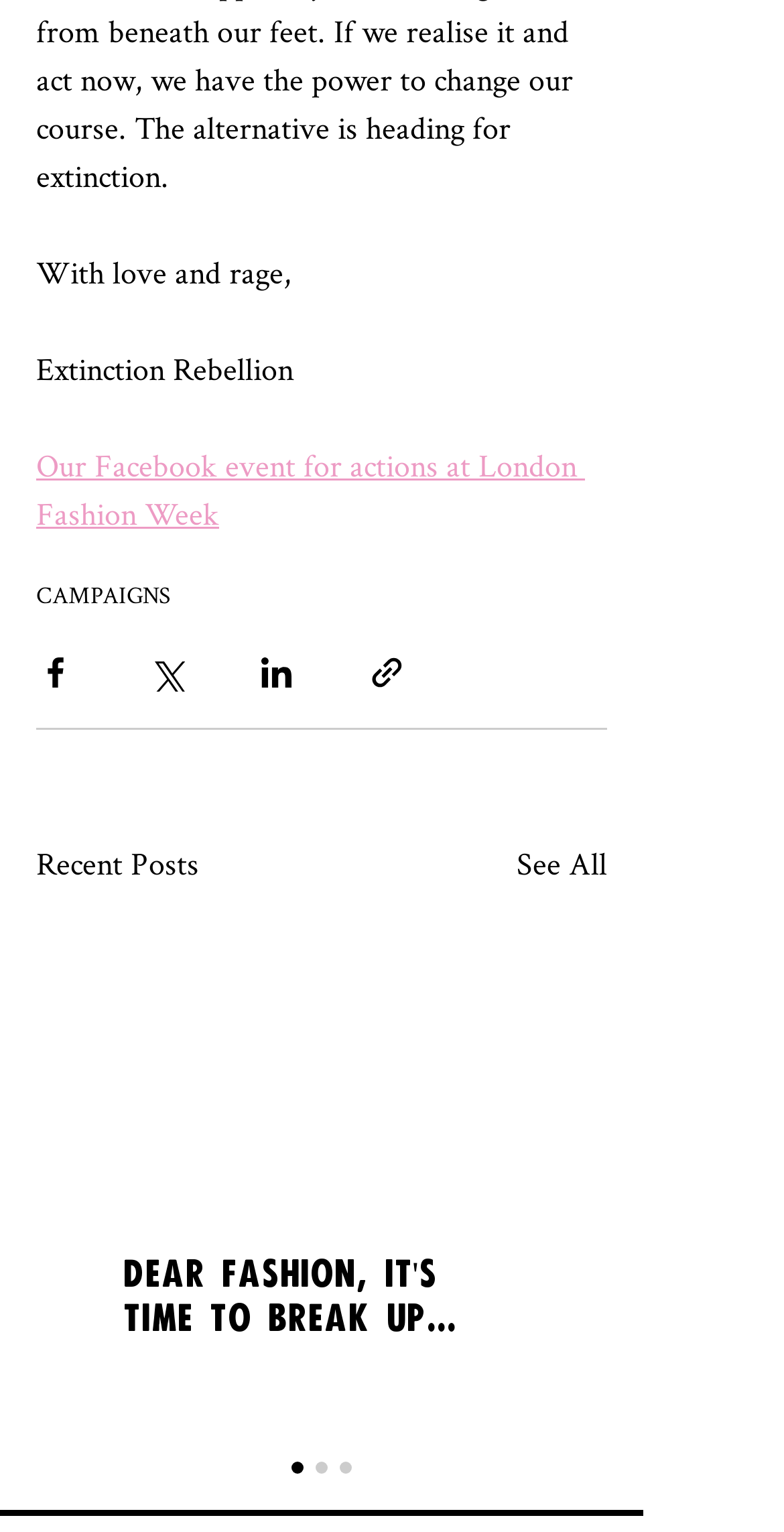What is the purpose of the 'See All' link?
Refer to the screenshot and answer in one word or phrase.

To view more recent posts